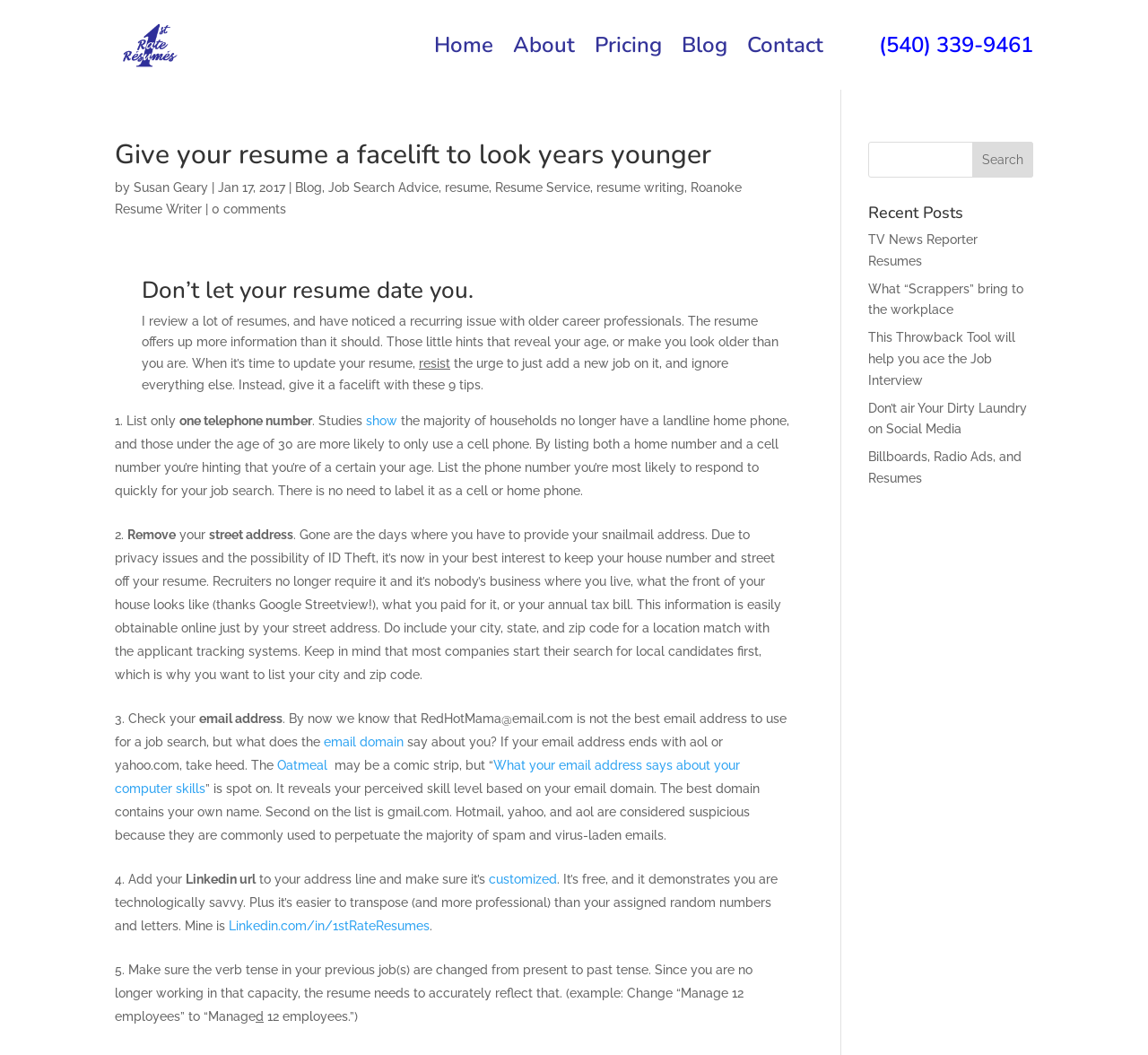Please extract the title of the webpage.

Give your resume a facelift to look years younger